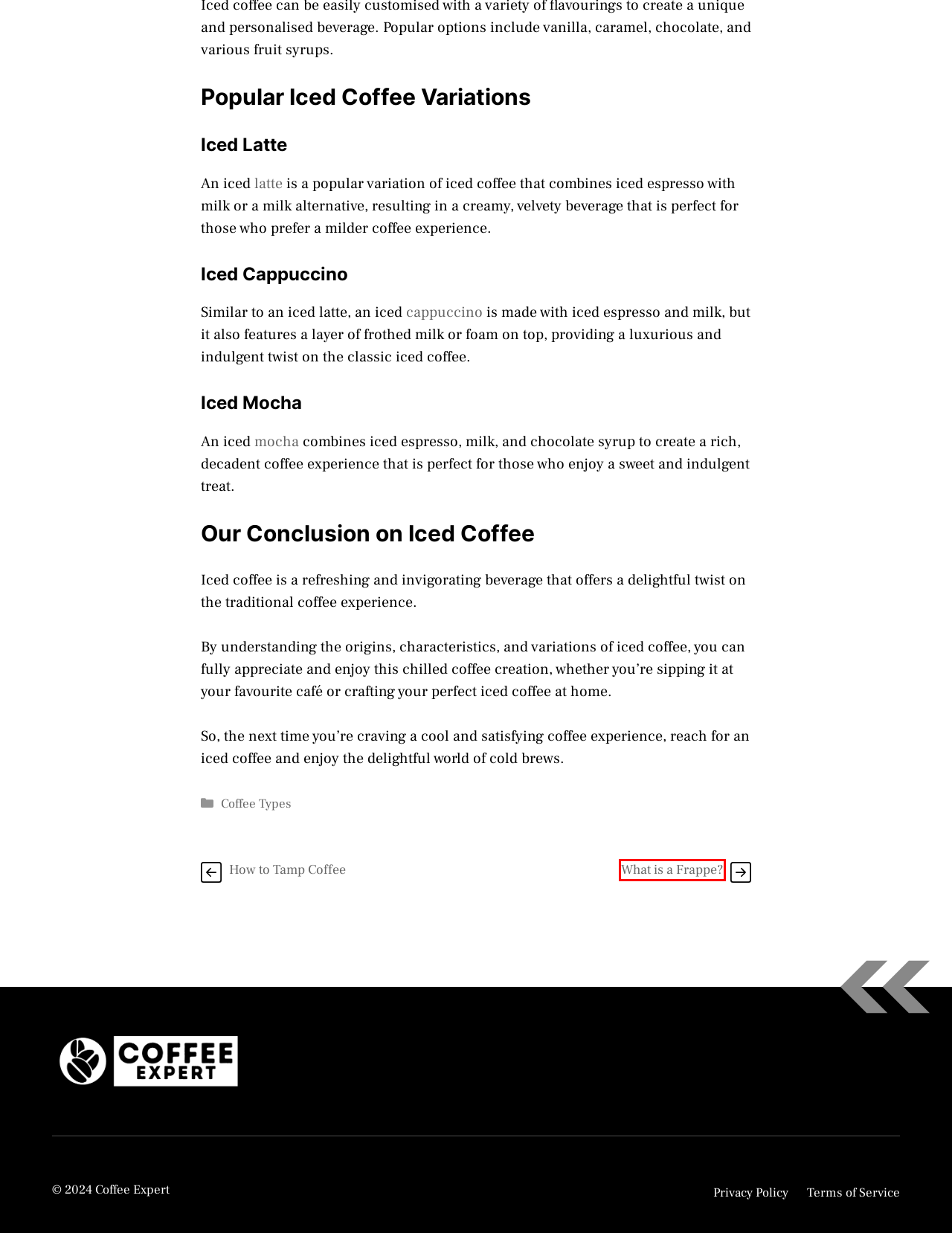Using the screenshot of a webpage with a red bounding box, pick the webpage description that most accurately represents the new webpage after the element inside the red box is clicked. Here are the candidates:
A. How to Roast Coffee Beans at Home - Coffee Expert
B. What is a Cappuccino? - Coffee Expert
C. Coffee Tips - Coffee Expert
D. What is a Mocha? - Coffee Expert
E. How to Tamp Coffee - Coffee Expert
F. Australian Coffee Brands - Coffee Expert
G. What is a Latte? - Coffee Expert
H. What is a Frappe? - Coffee Expert

H